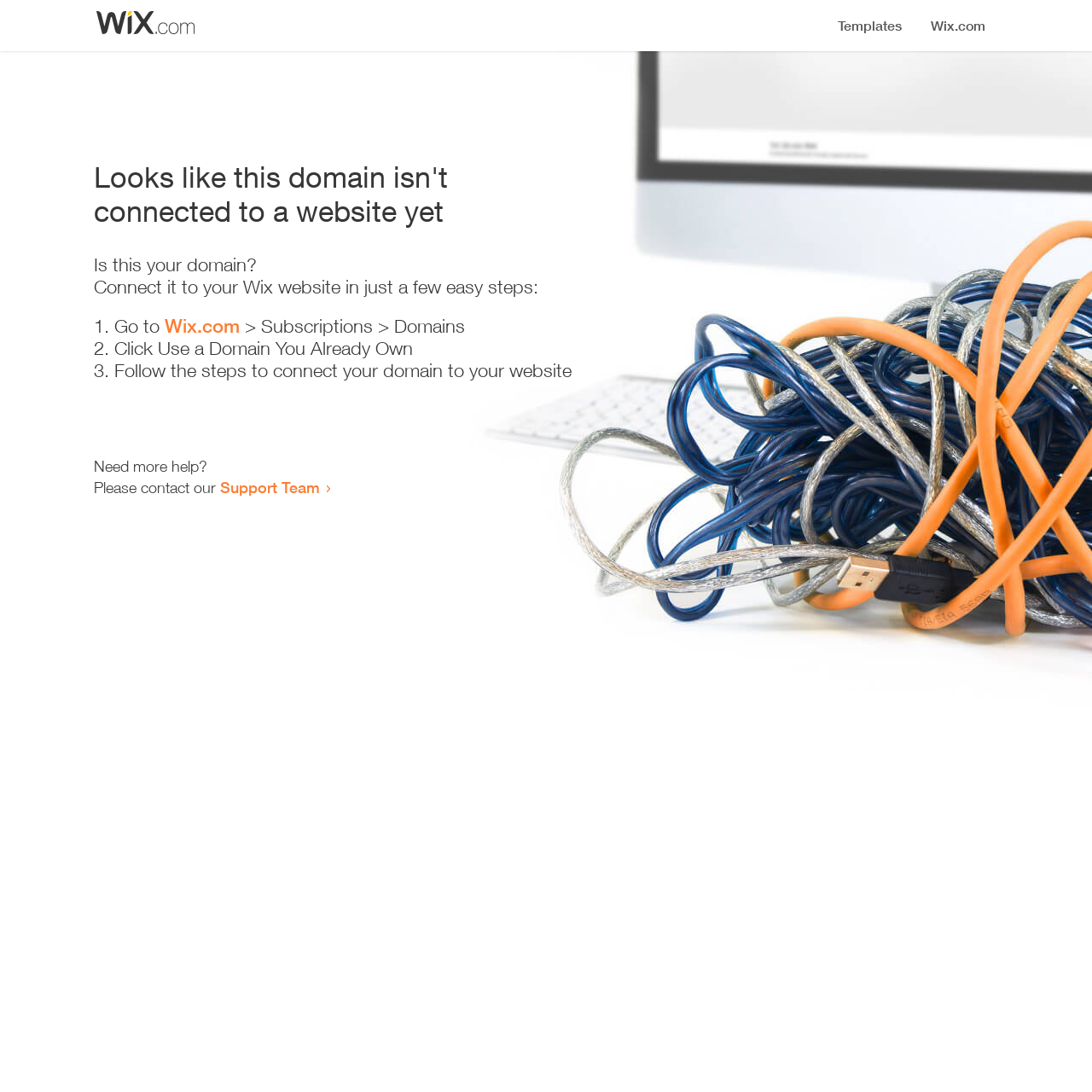Is this webpage about connecting a domain to a website?
Please give a well-detailed answer to the question.

I analyzed the text elements on the webpage and found that they are all related to connecting a domain to a website, such as 'Connect it to your Wix website in just a few easy steps:' and 'Follow the steps to connect your domain to your website'. This suggests that the webpage is about connecting a domain to a website.